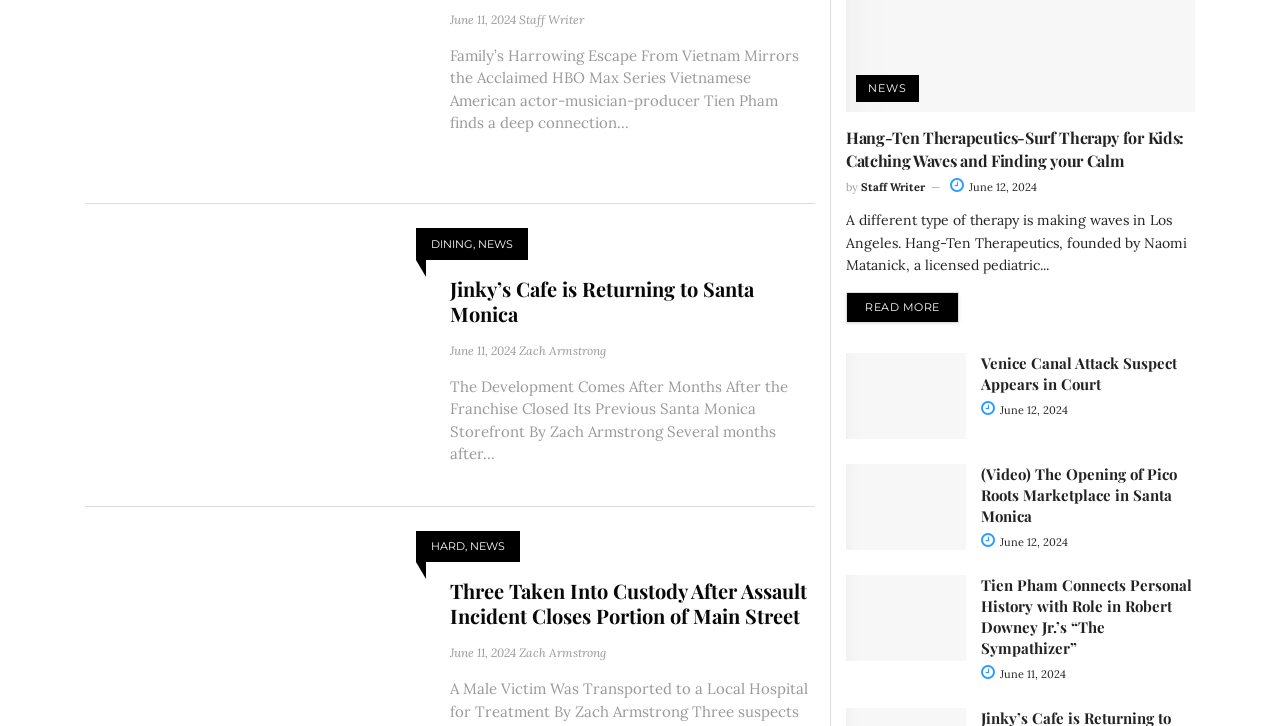Find the bounding box coordinates for the area that must be clicked to perform this action: "Watch the video about The Opening of Pico Roots Marketplace in Santa Monica".

[0.661, 0.639, 0.755, 0.757]